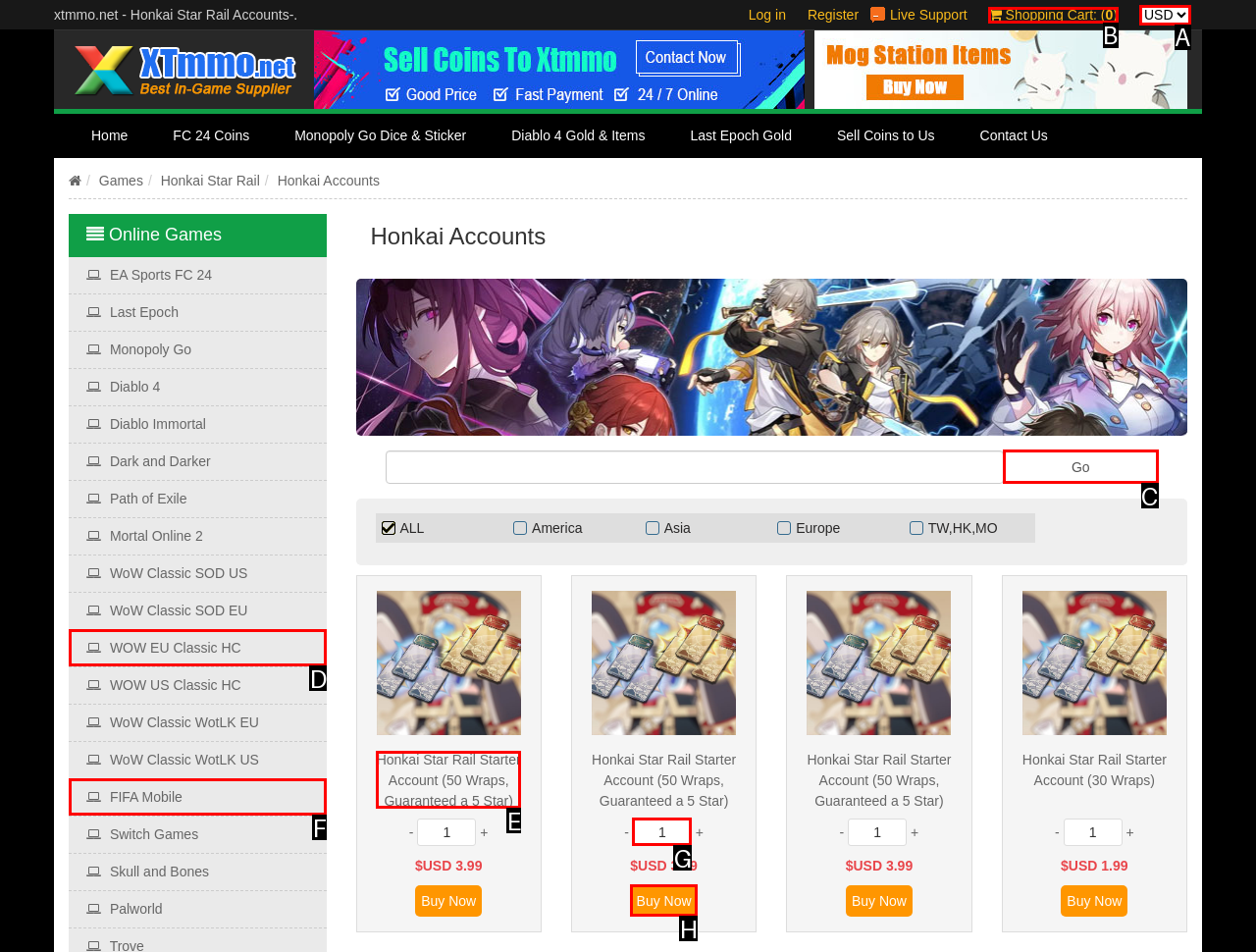From the given choices, determine which HTML element aligns with the description: Shopping Cart: (0) Respond with the letter of the appropriate option.

B